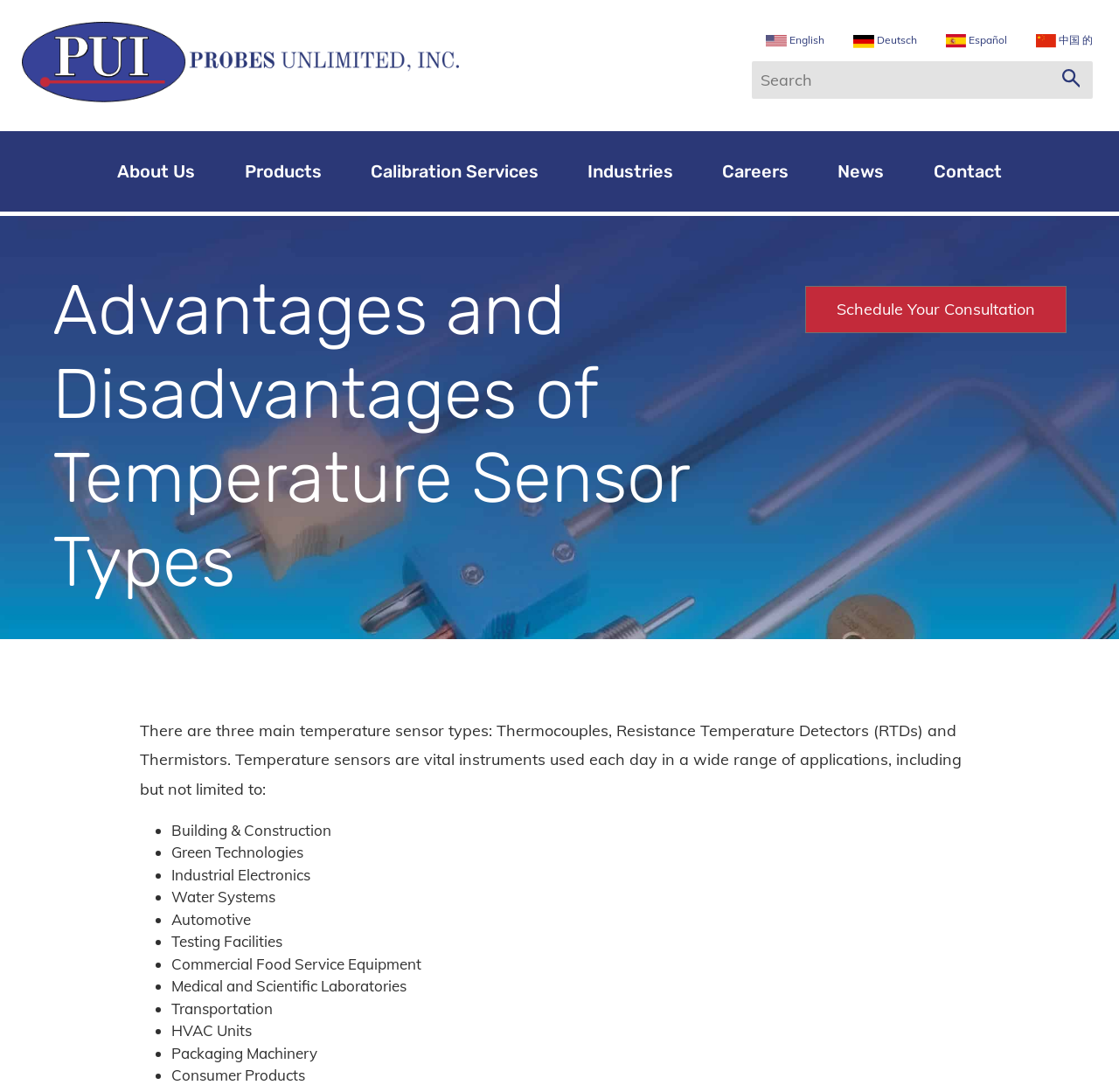Find the bounding box coordinates of the element to click in order to complete the given instruction: "Schedule a consultation."

[0.72, 0.262, 0.953, 0.305]